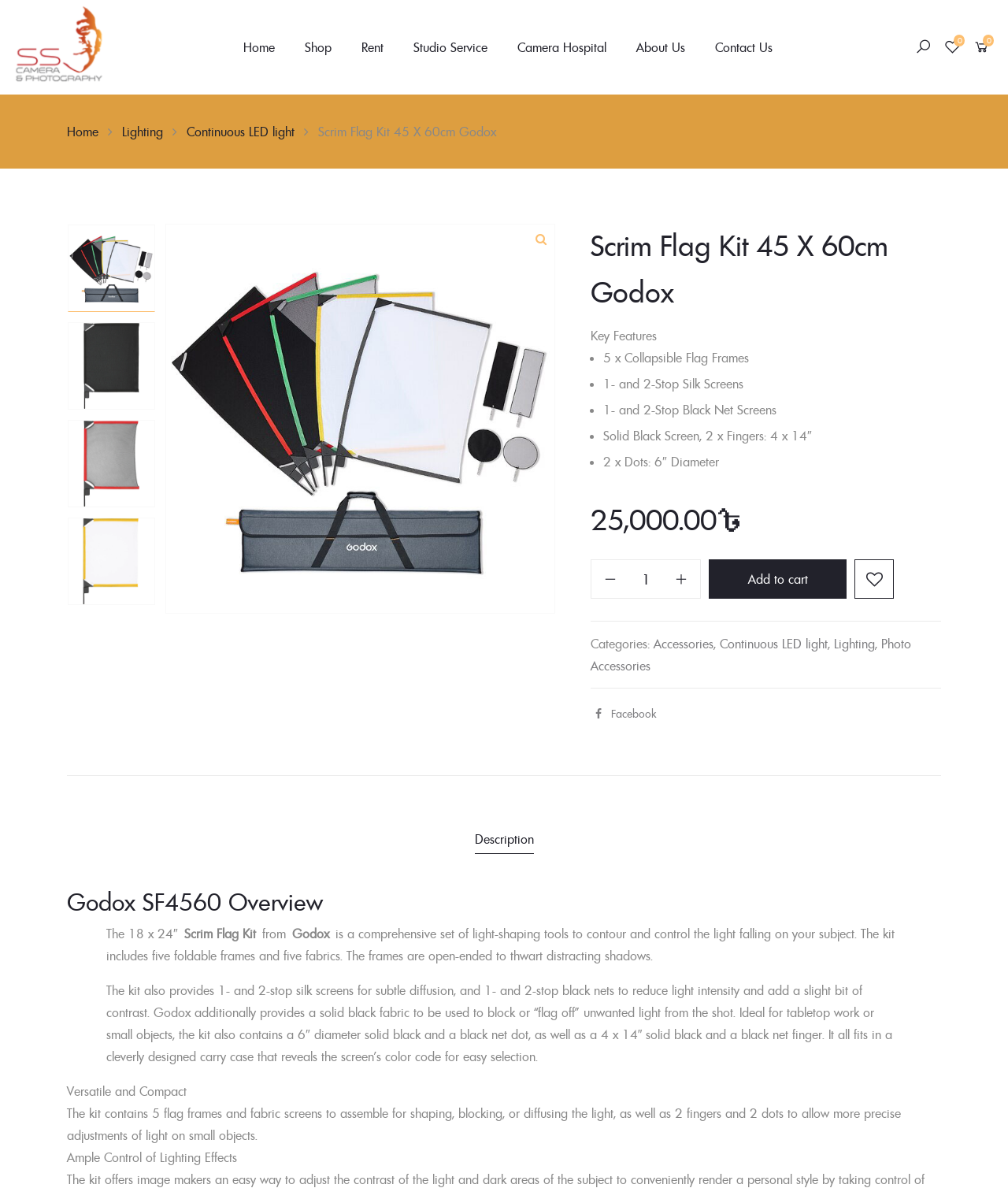Can you specify the bounding box coordinates for the region that should be clicked to fulfill this instruction: "Click on the 'Home' link".

[0.226, 0.009, 0.287, 0.07]